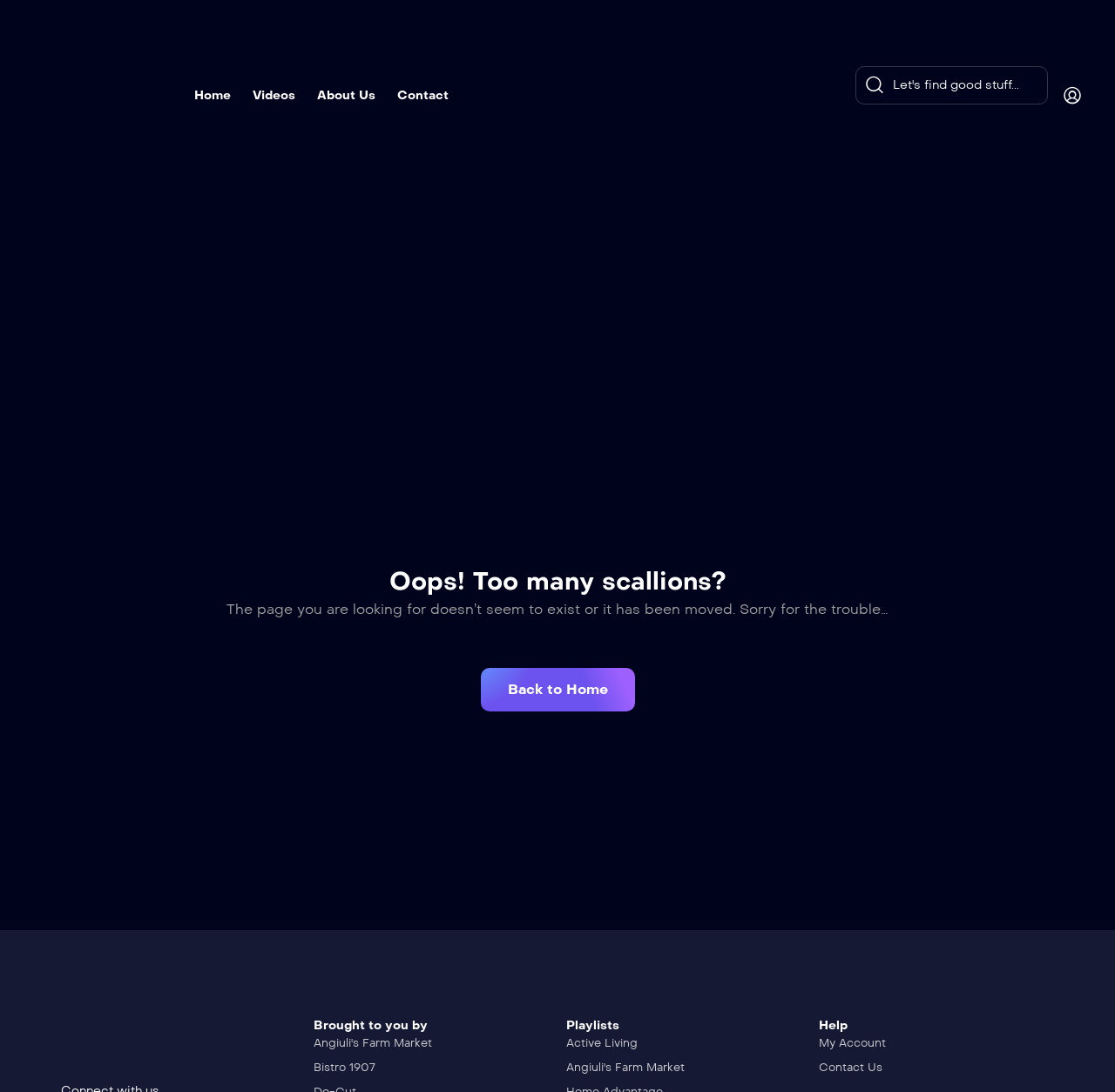Please answer the following question using a single word or phrase: 
What is the button below the error message?

Back to Home